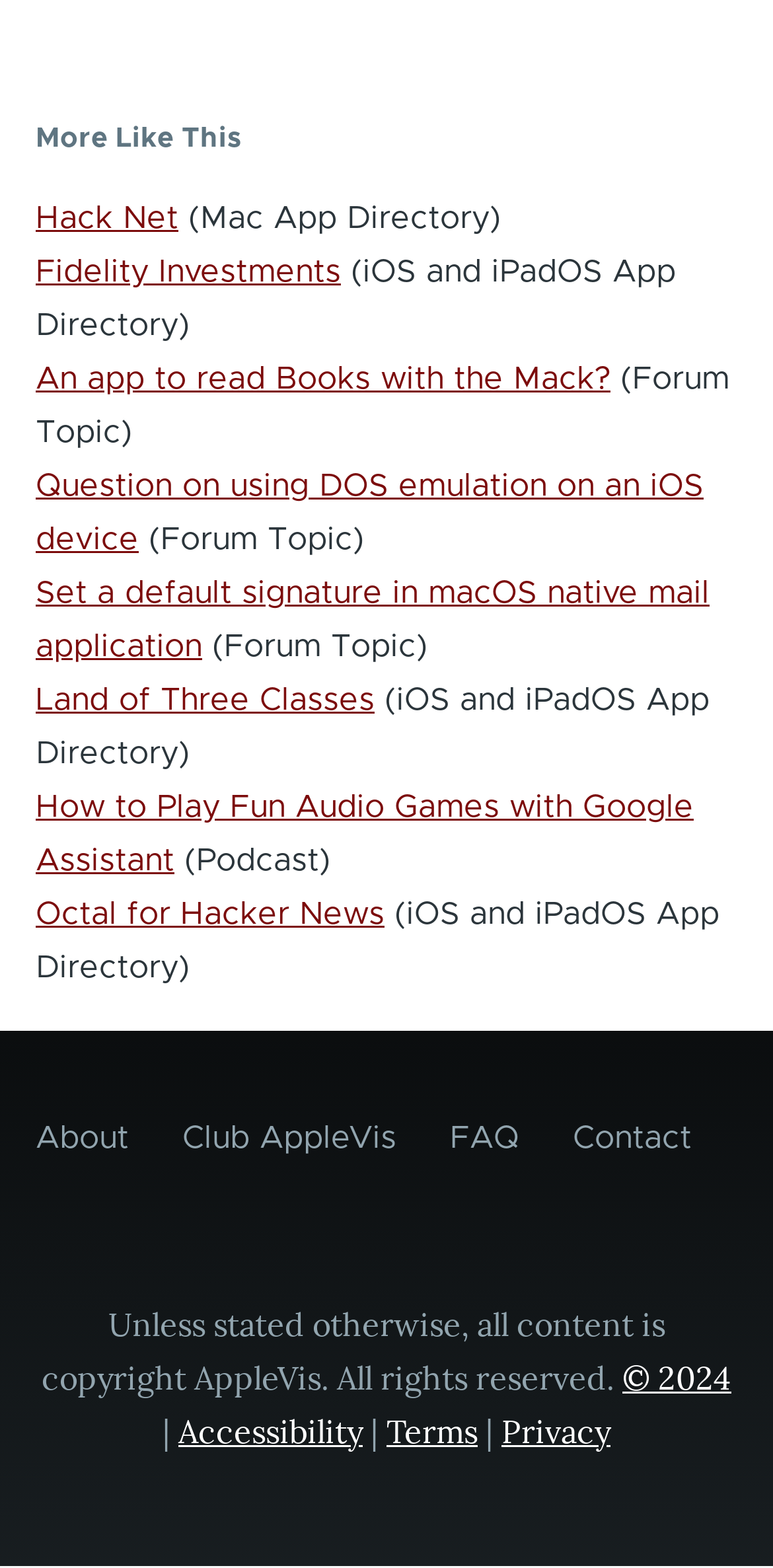Respond to the question below with a single word or phrase: What is the copyright information at the bottom of the page?

All rights reserved